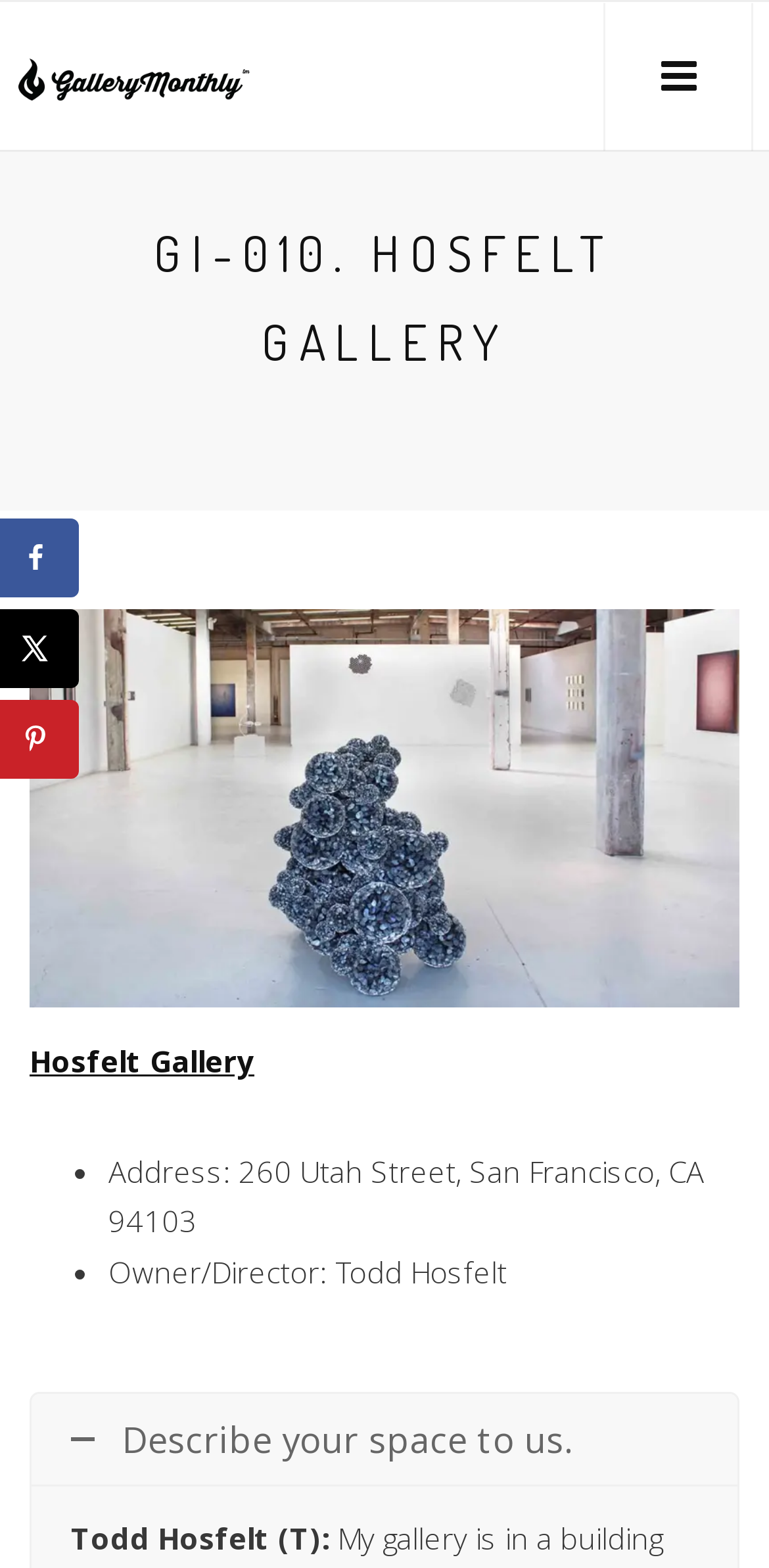Answer the following query with a single word or phrase:
What is the address of the gallery?

260 Utah Street, San Francisco, CA 94103